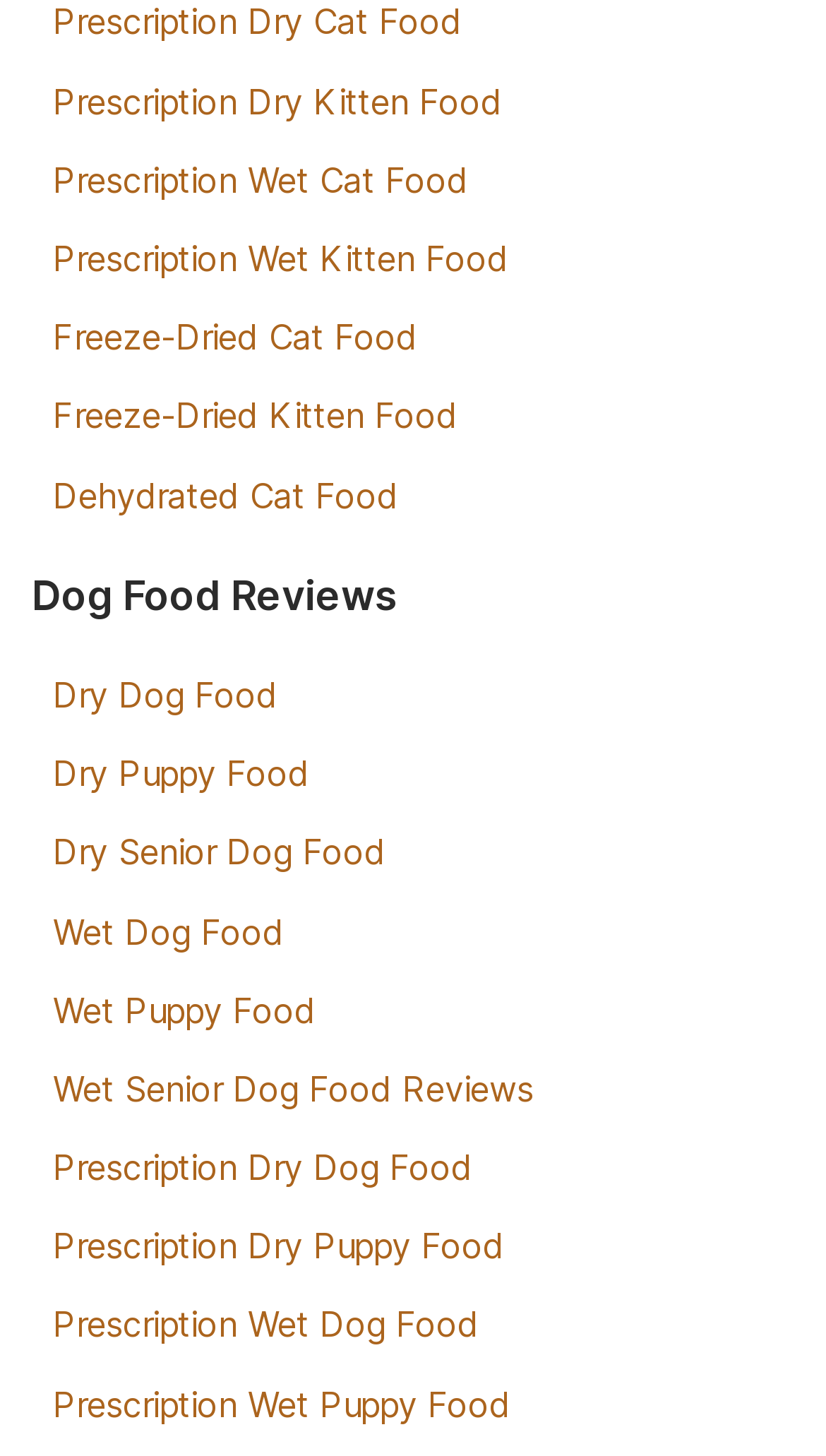Specify the bounding box coordinates of the area that needs to be clicked to achieve the following instruction: "Browse Freeze-Dried Kitten Food".

[0.064, 0.271, 0.554, 0.3]